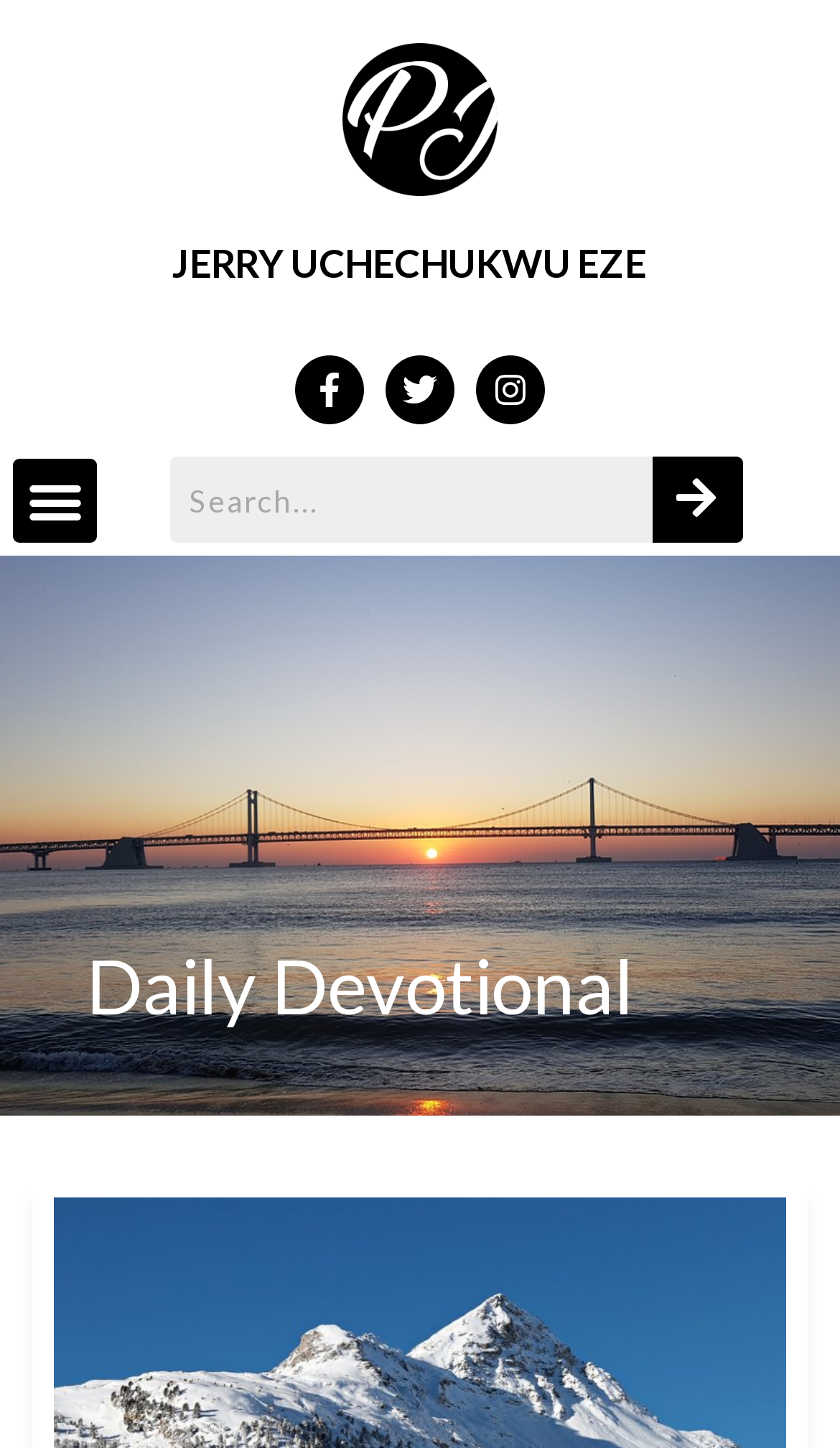What is the function of the search box?
Please provide a comprehensive and detailed answer to the question.

The answer can be found by looking at the search box element with the text 'Search', which is likely used to search for content on the page.